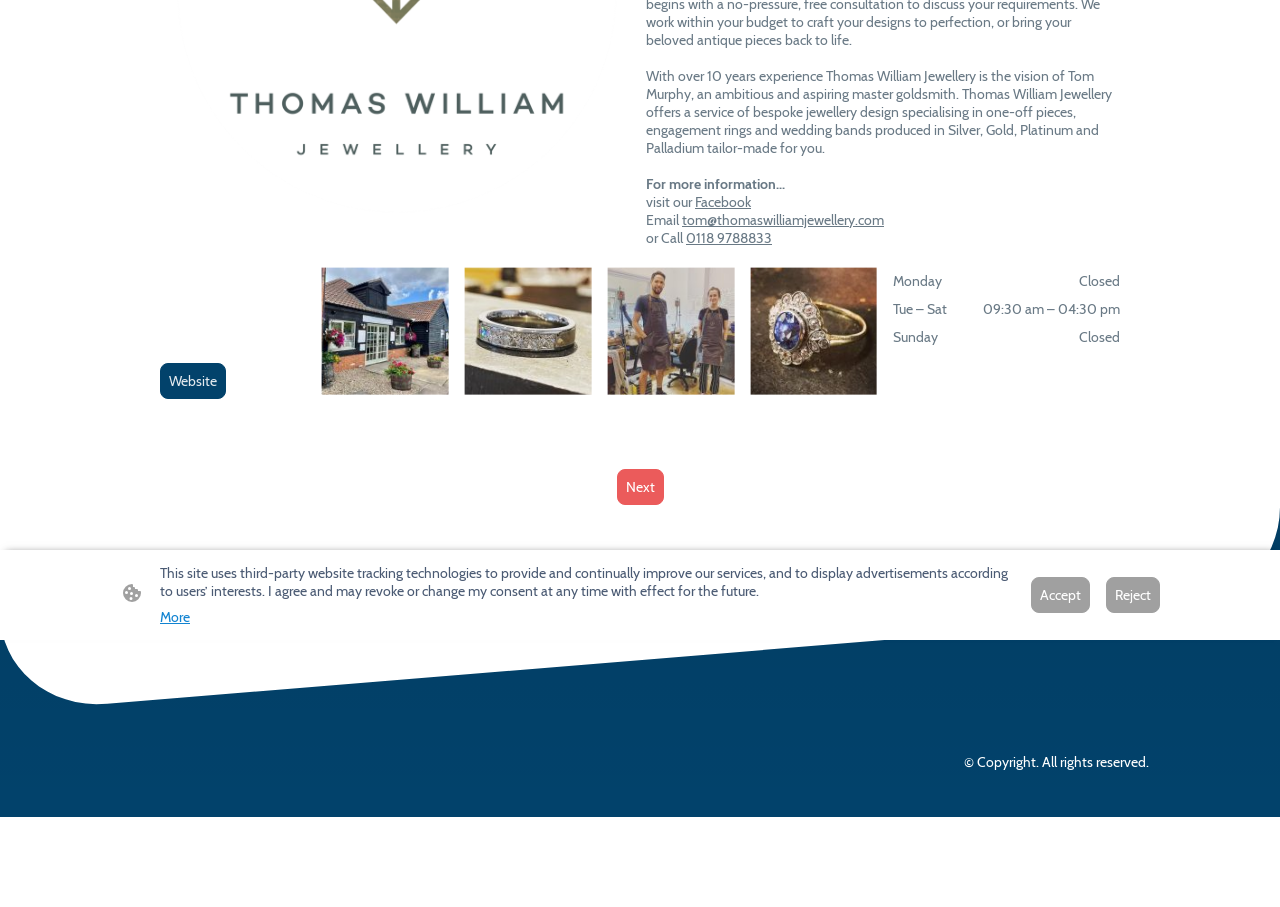Extract the bounding box for the UI element that matches this description: "June 7, 2022".

None